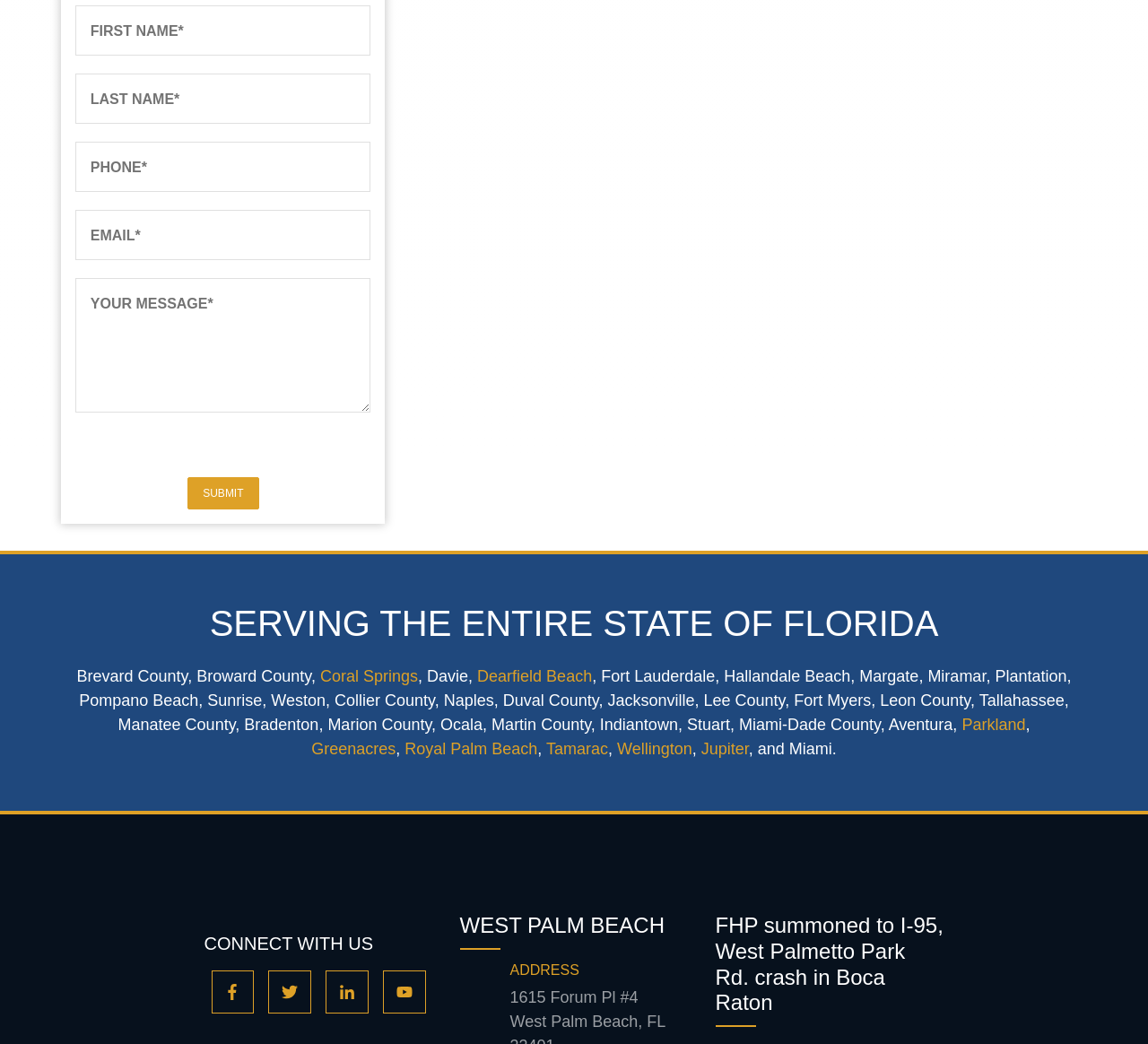Answer the following query concisely with a single word or phrase:
What is the purpose of the form on this webpage?

To submit a message